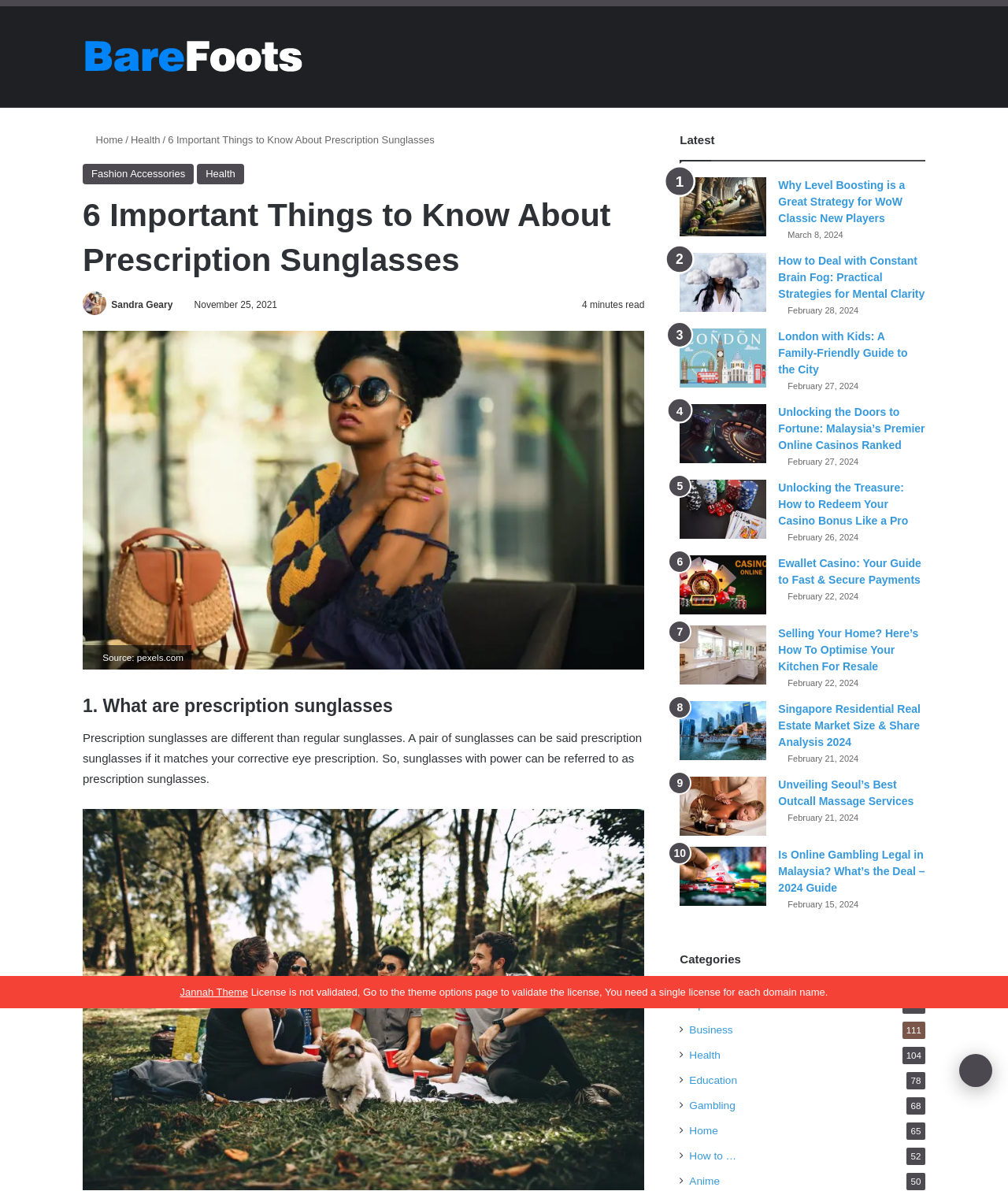What is the position of the 'Back to top button' on the webpage?
Look at the image and respond to the question as thoroughly as possible.

I determined the position of the 'Back to top button' by looking at its bounding box coordinates [0.952, 0.885, 0.984, 0.913] which indicate that it is located at the bottom right of the webpage.